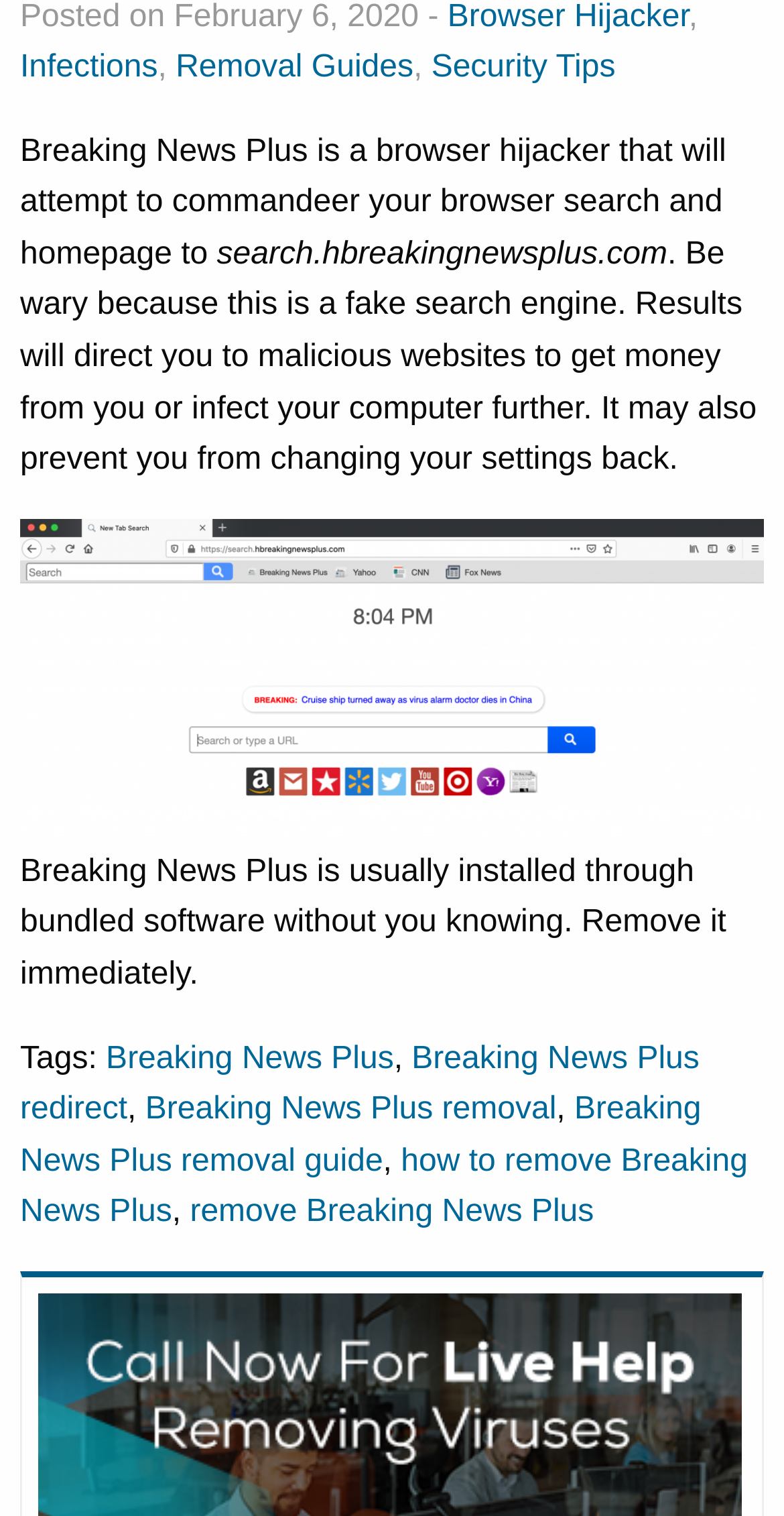Extract the bounding box coordinates of the UI element described by: "Breaking News Plus". The coordinates should include four float numbers ranging from 0 to 1, e.g., [left, top, right, bottom].

[0.135, 0.687, 0.502, 0.709]